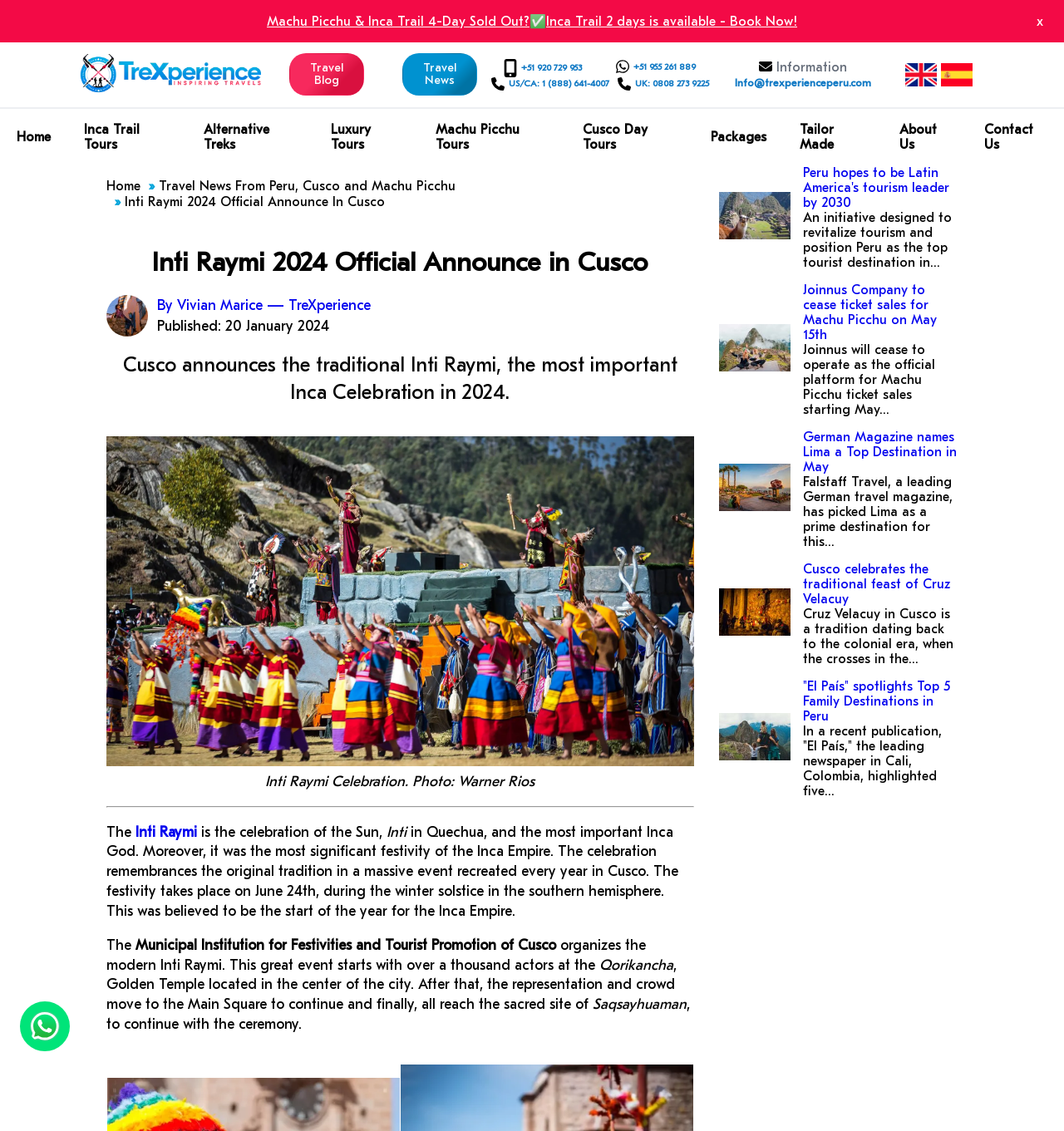Bounding box coordinates are given in the format (top-left x, top-left y, bottom-right x, bottom-right y). All values should be floating point numbers between 0 and 1. Provide the bounding box coordinate for the UI element described as: +51 955 261 889

[0.595, 0.054, 0.654, 0.064]